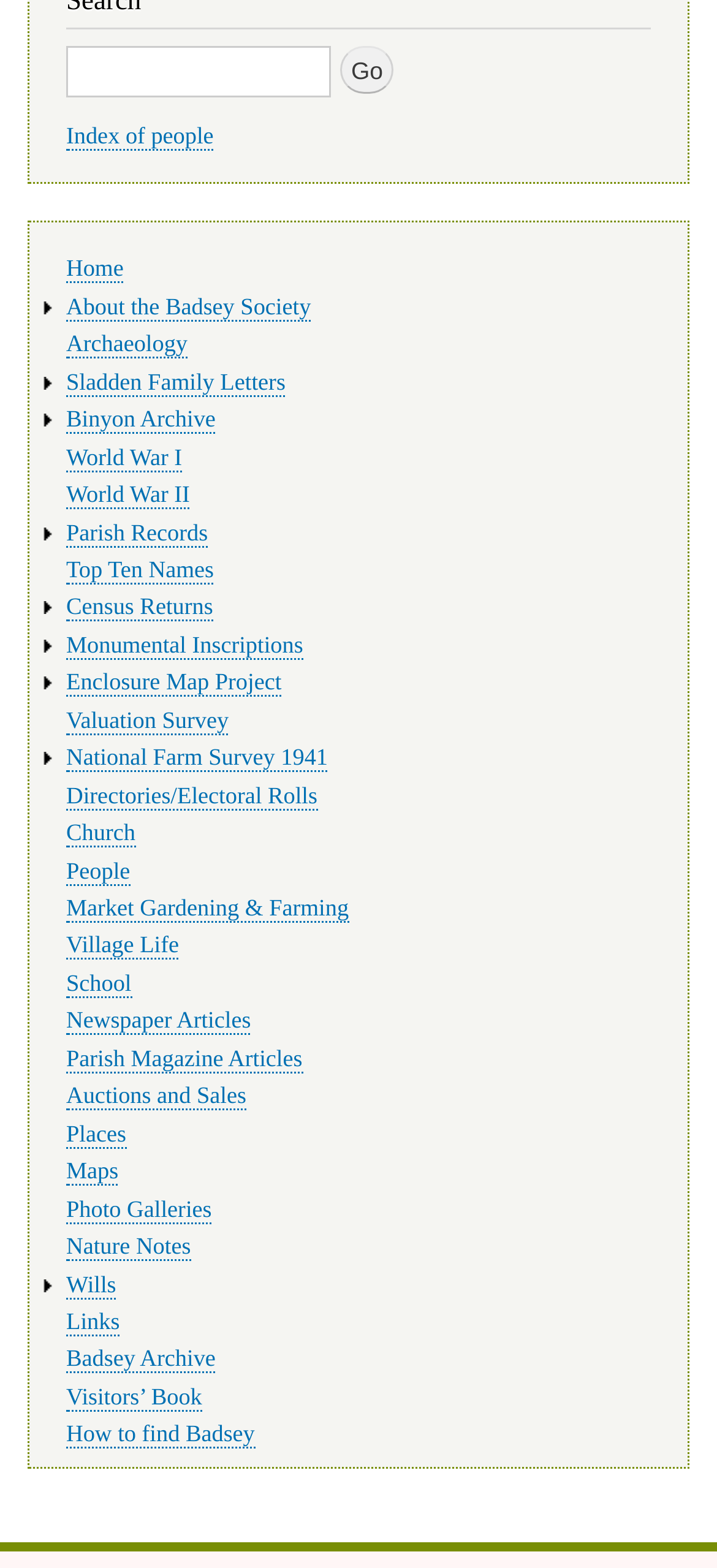Please determine the bounding box coordinates of the section I need to click to accomplish this instruction: "Go to the Index of people page".

[0.092, 0.078, 0.298, 0.096]